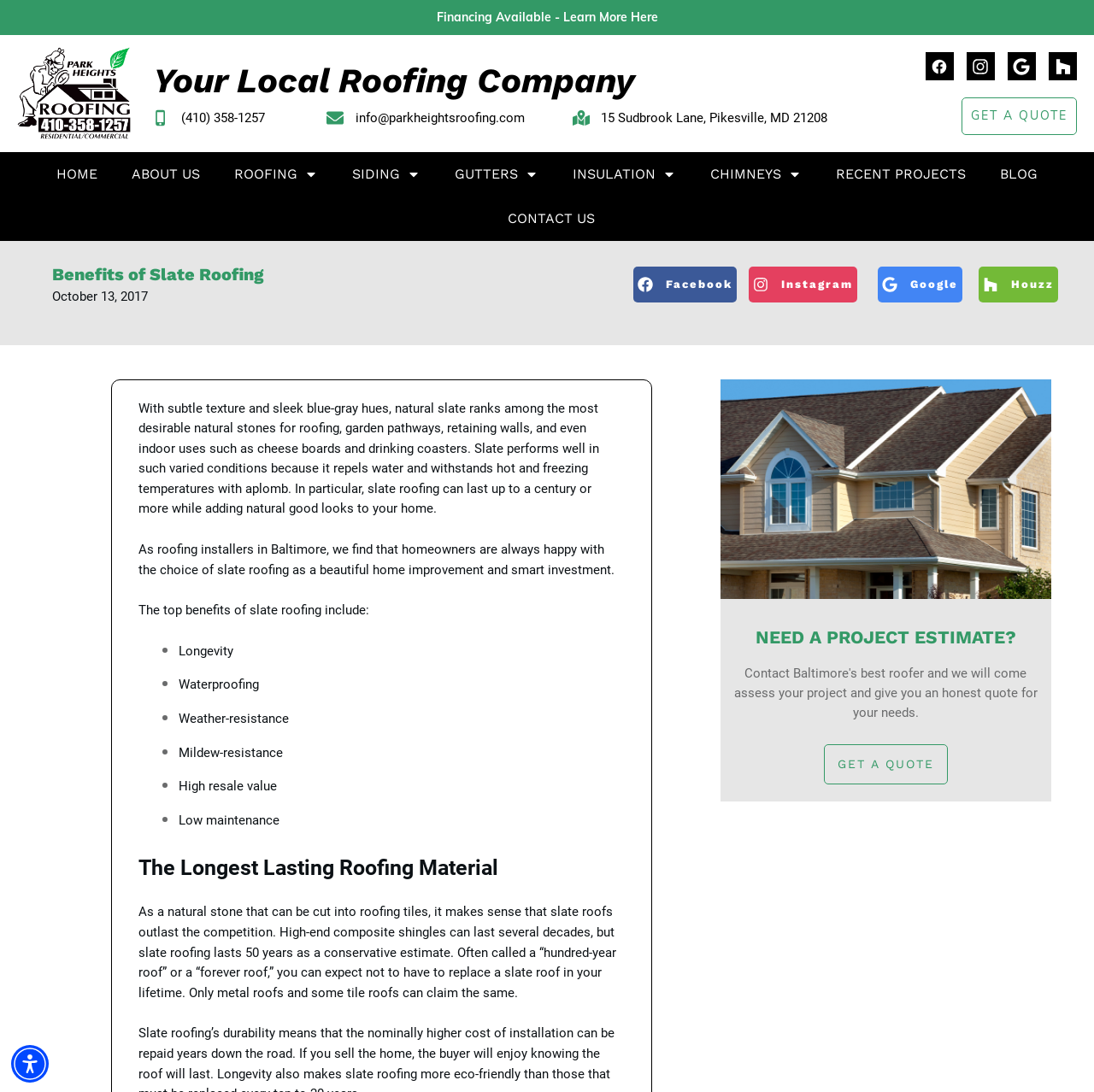Please find and generate the text of the main heading on the webpage.

Benefits of Slate Roofing